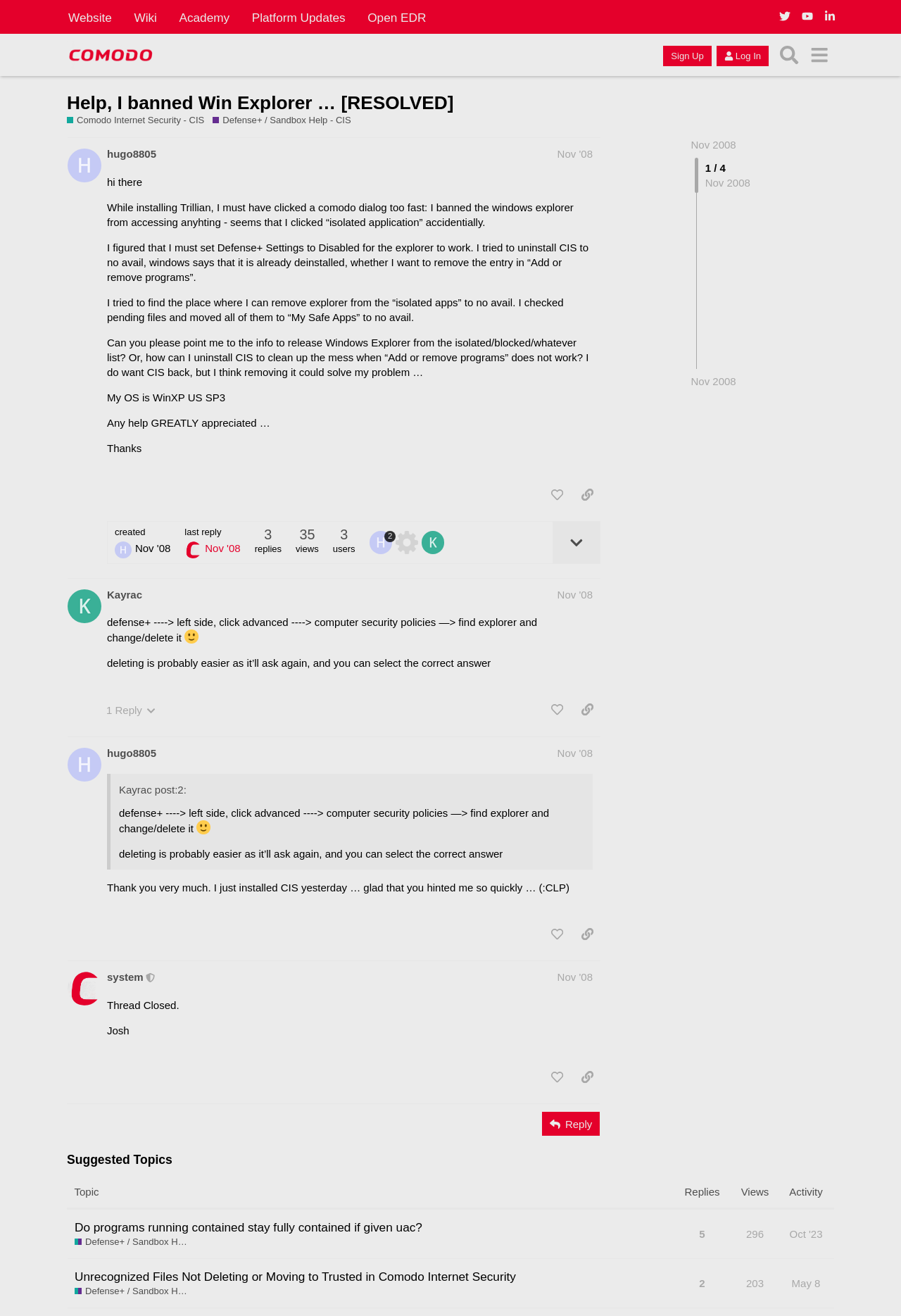Determine the bounding box coordinates of the target area to click to execute the following instruction: "View the 'Comodo Forum'."

[0.074, 0.031, 0.172, 0.052]